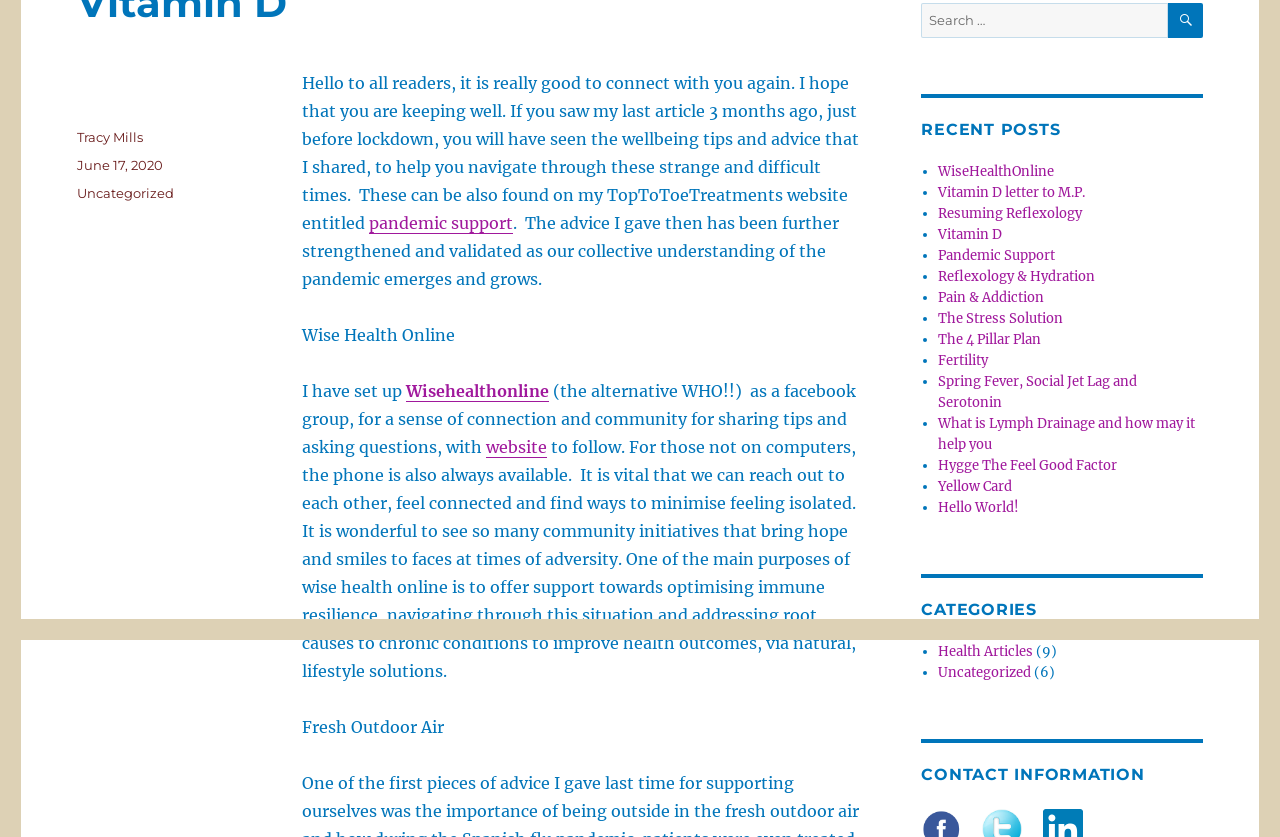Using the description "Hygge The Feel Good Factor", predict the bounding box of the relevant HTML element.

[0.733, 0.546, 0.872, 0.566]